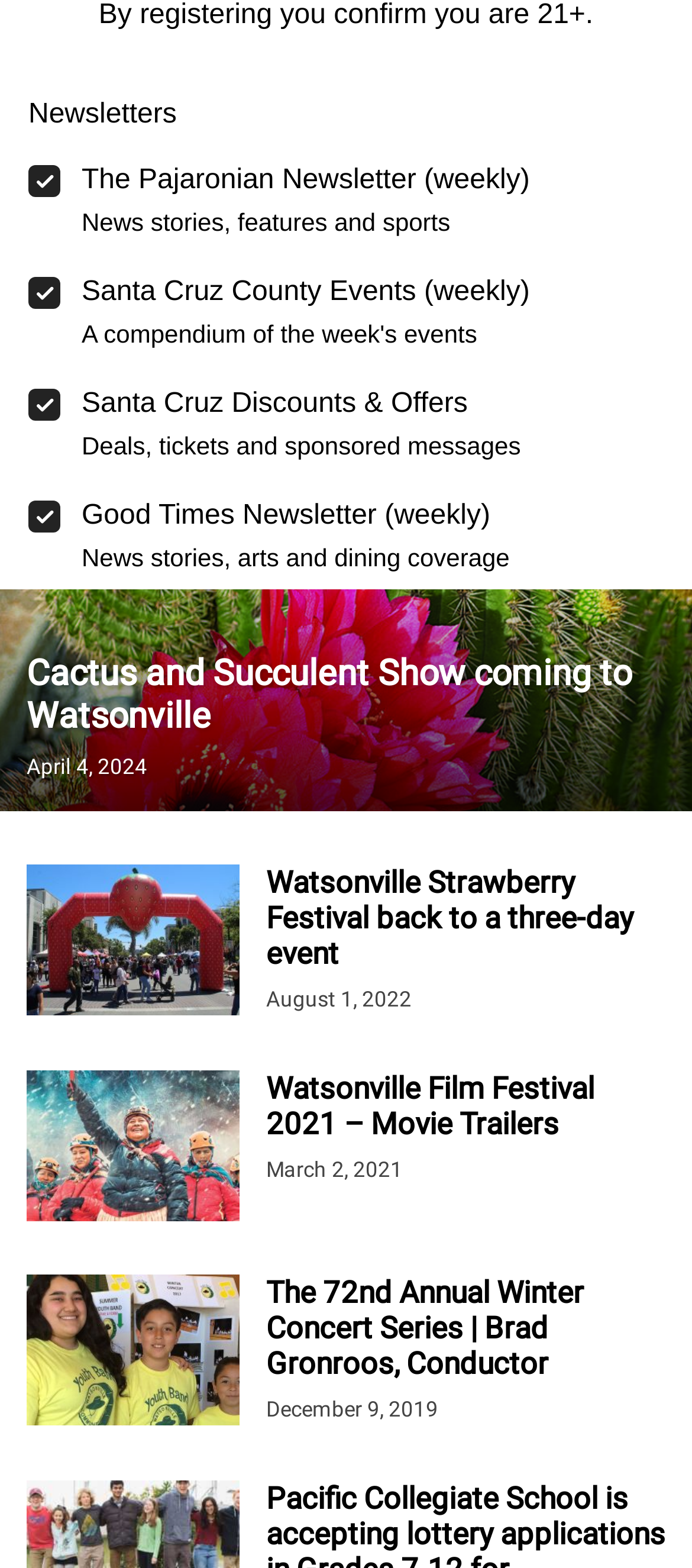Determine the bounding box coordinates for the HTML element described here: "Public announcements from our sponsors".

[0.097, 0.189, 0.715, 0.213]